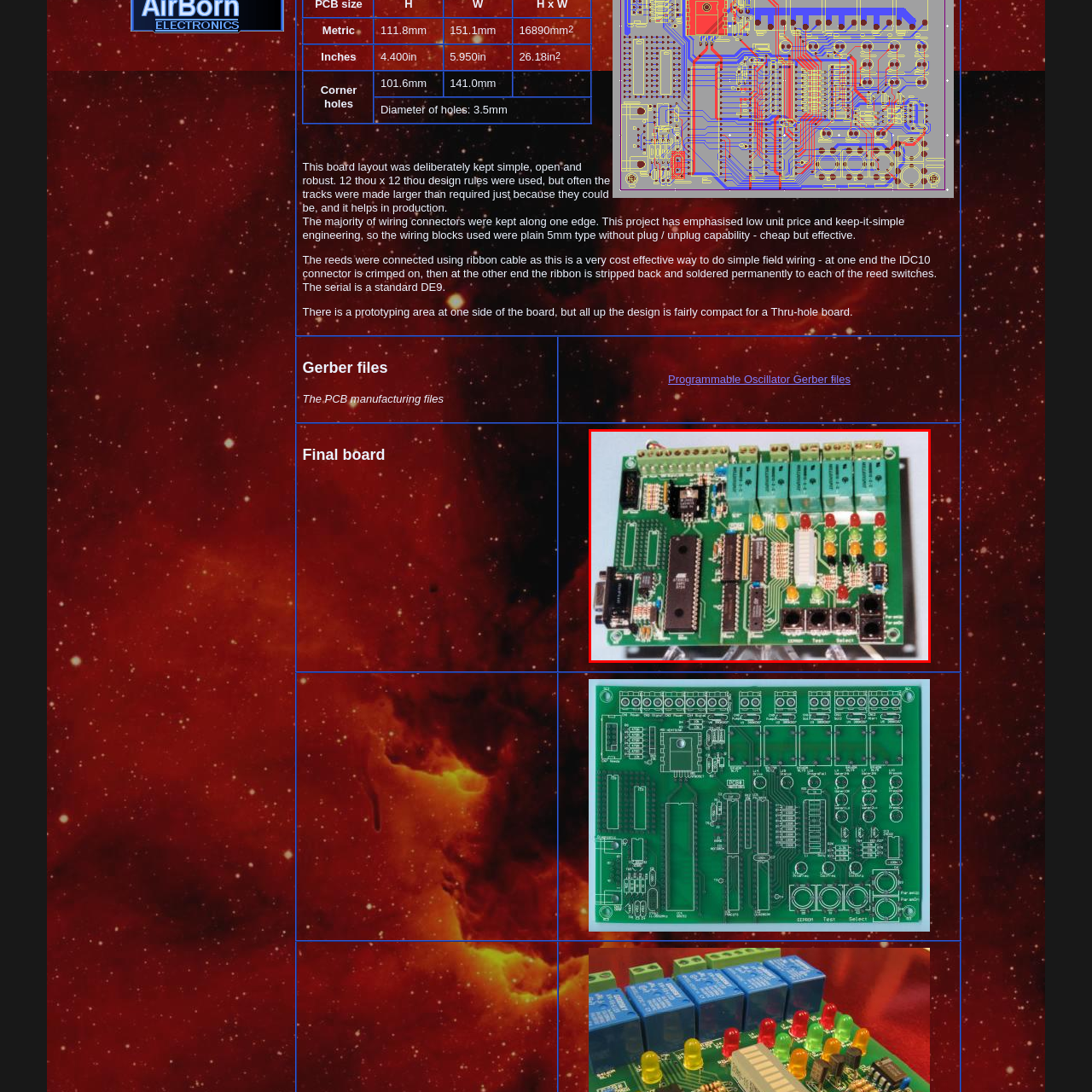Generate a detailed caption for the image contained in the red outlined area.

The image depicts a programmable oscillator circuit board, showcasing a robust design intended for versatile applications. The board features multiple integrated circuits, headers, and a series of green relay modules prominently arranged along the top edge. A variety of indicator LEDs are visible, illuminated in various colors, alongside push buttons labeled "Test" and "Select" located at the bottom right. The intricate layout includes positions for processor chips and connections for peripheral devices, highlighting a focus on functionality and ease of use. This layout is indicative of a simple yet efficient design philosophy, emphasizing low-cost production while maintaining operational effectiveness, suitable for both prototyping and practical use in electronic projects.